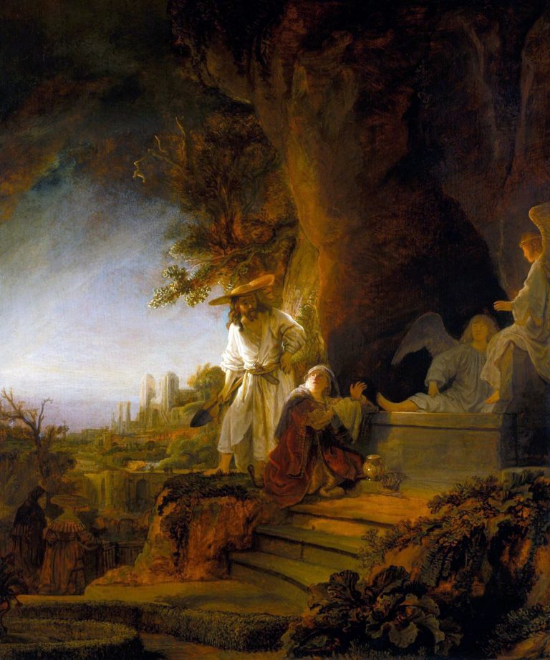Refer to the image and provide an in-depth answer to the question: 
What is the angel reinforcing in the scene?

According to the caption, the angel is visible beside Mary Magdalene, and its presence reinforces the divine nature of this transformative moment, emphasizing the significance of the resurrection.